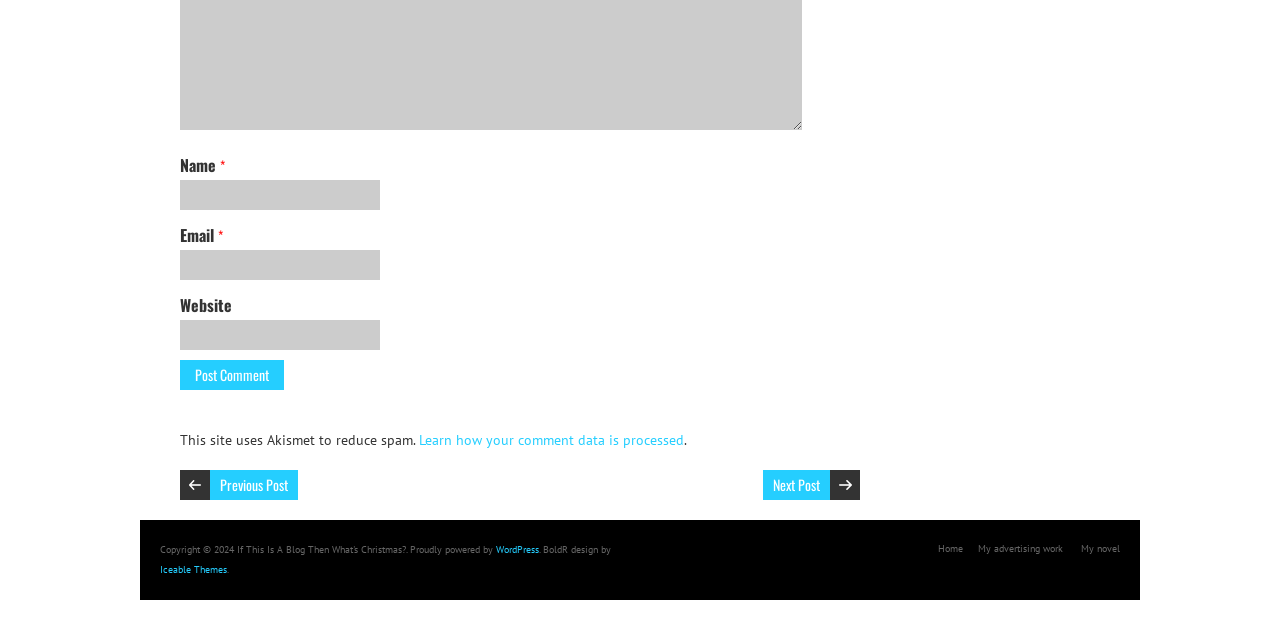Indicate the bounding box coordinates of the clickable region to achieve the following instruction: "Enter your name."

[0.141, 0.281, 0.297, 0.327]